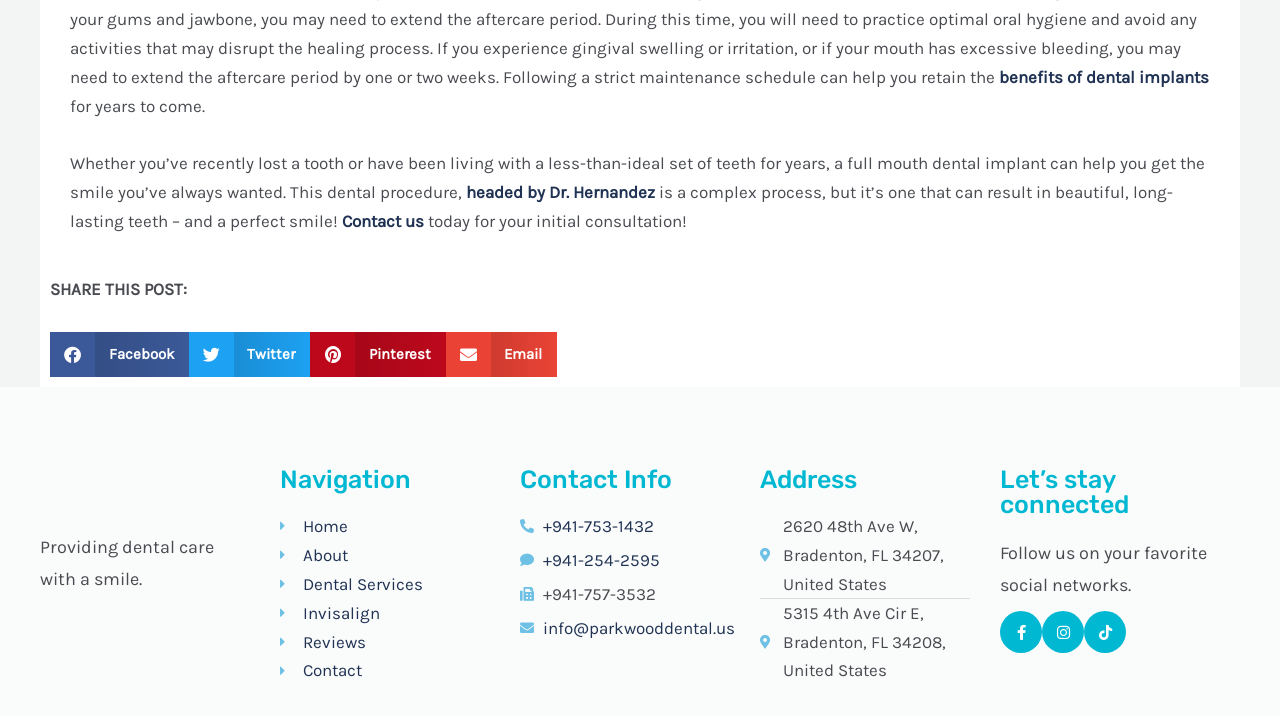What is the phone number of the dental clinic?
Using the information from the image, provide a comprehensive answer to the question.

The phone number of the dental clinic is +941-753-1432, which is stated in the link element with ID 197.